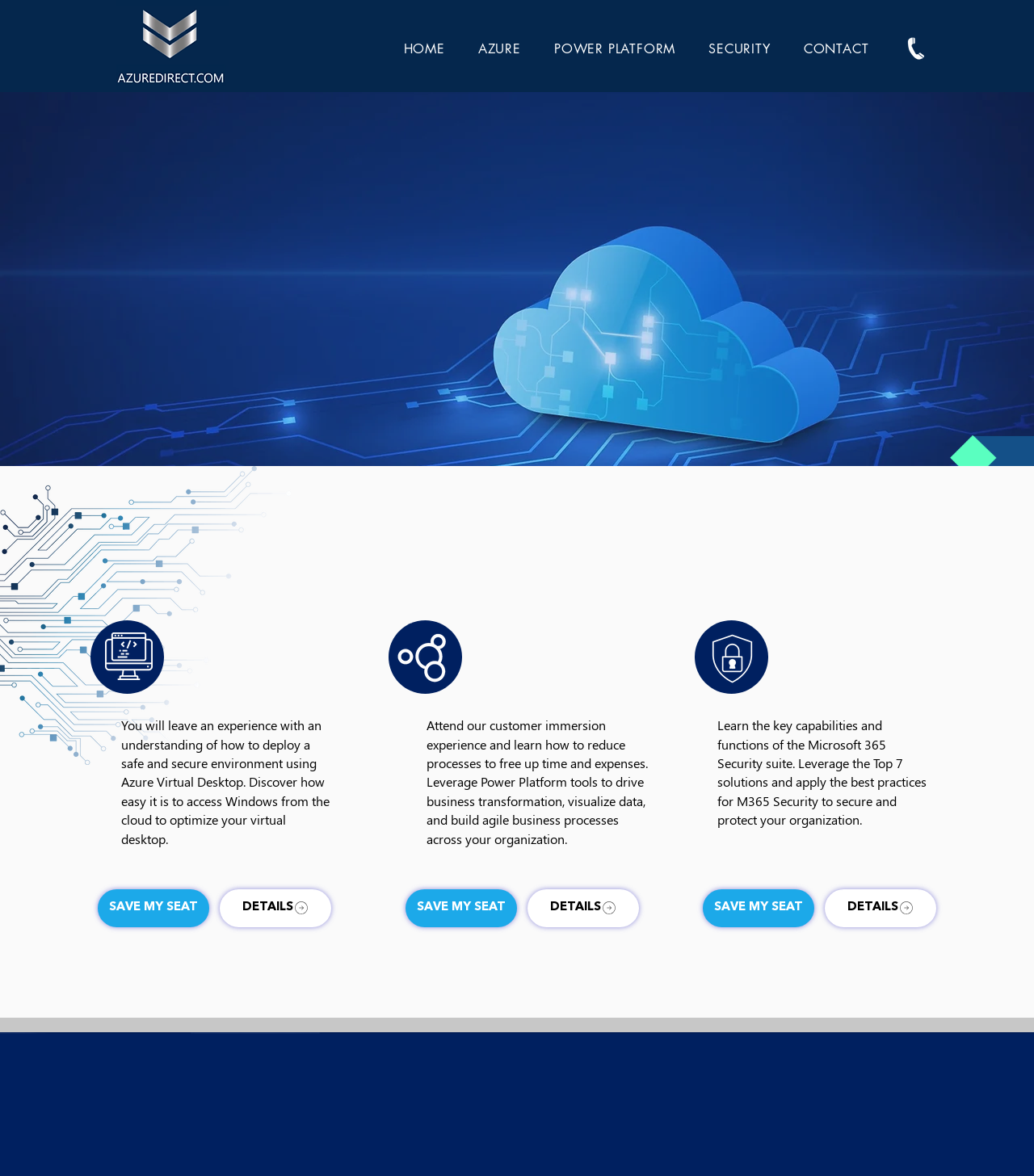Create a detailed summary of the webpage's content and design.

The webpage is titled "HOME | AzureDirect" and features a prominent Azure logo at the top left corner. Below the logo, there is a navigation menu with links to "HOME", "AZURE", "POWER PLATFORM", "SECURITY", and "CONTACT". To the right of the navigation menu, there is a phone icon and a phone number "888-502-9873".

The main content of the page is a slideshow section that takes up most of the screen. The slideshow features a large background image of cloud computing, with several headings and images overlaid on top. The headings include "Let Azure Direct help your organization harness the power of the Microsoft Cloud", "We focus on helping you learn the how and the why with our immersion workshops", and "Attend One of Our Free Upcoming Workshops". There are also several images of blocks and clouds scattered throughout the slideshow.

Below the slideshow, there are three sections, each with a heading and a brief description. The first section is about Azure, and describes how to deploy a safe and secure environment using Azure Virtual Desktop. The second section is about Power Platform, and explains how to reduce processes and leverage Power Platform tools to drive business transformation. The third section is about M365 Security, and discusses the key capabilities and functions of the Microsoft 365 Security suite.

Each section has a "SAVE MY SEAT" or "DETAILS" link, and there are also several icons, including a lock icon, scattered throughout the sections. At the very bottom of the page, there is a banner image and a heading that reads "Steps For A Successful Migration To The Cloud".